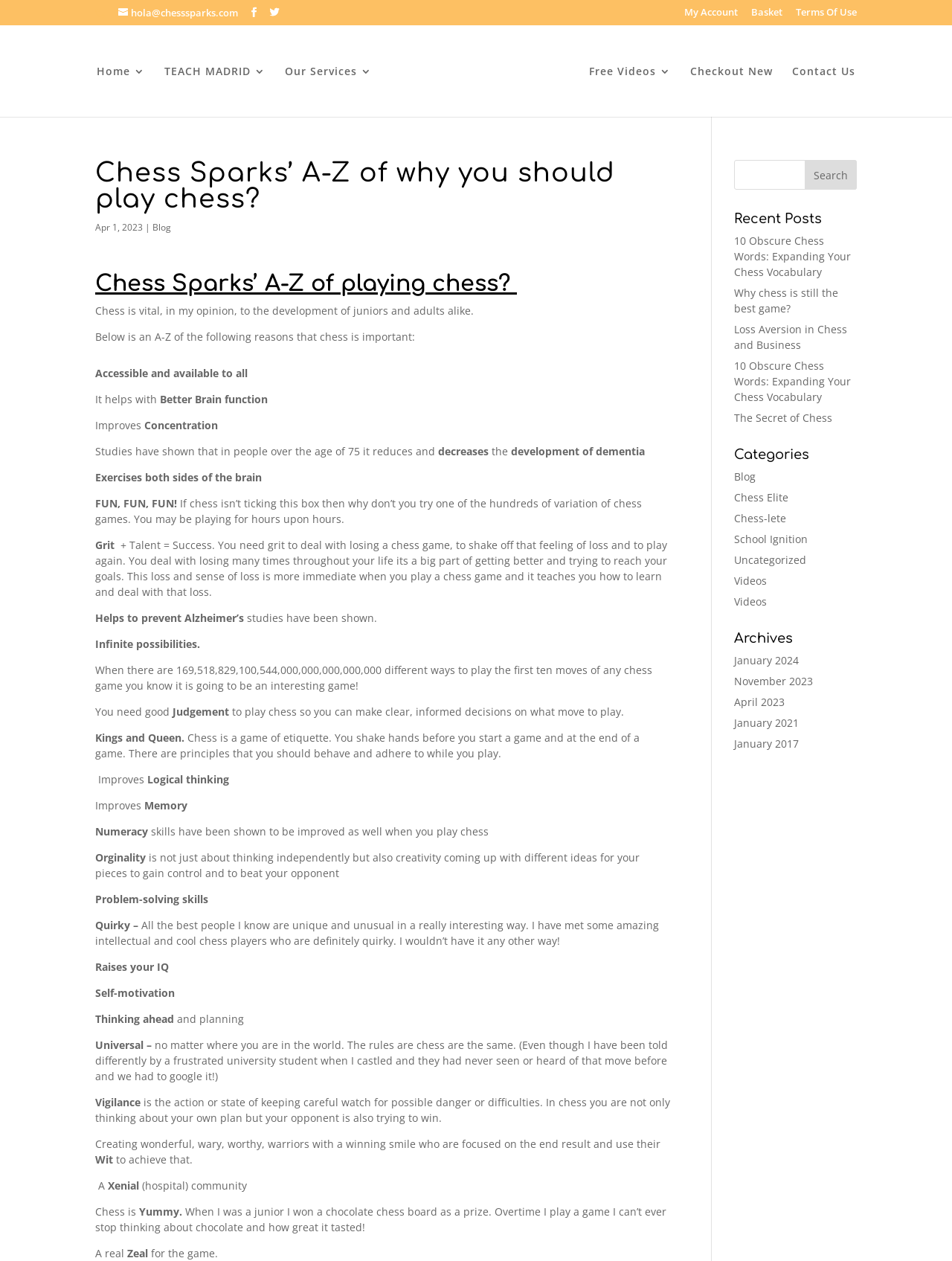Provide your answer to the question using just one word or phrase: How many links are there in the top navigation bar?

7